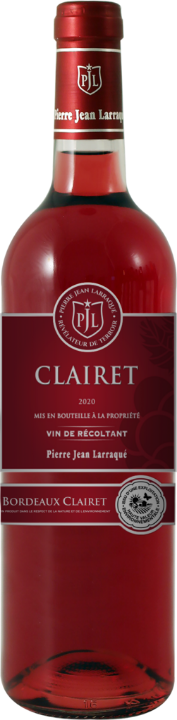Elaborate on the various elements present in the image.

The image showcases a bottle of Bordeaux Clairet wine from the producer Pierre Jean Larraqué, specifically from the 2020 vintage. The wine bottle features an elegant design, prominently displaying the name "CLAIRET" across the middle in striking white letters against a deep red background. Above the name, the label includes the vintage year "2020" and the phrase "MIS EN BOUTEILLE À LA PROPRIÉTÉ," indicating that the wine has been bottled at the estate. The lower part of the label identifies the wine as a "VIN DE RÉCOLTANT," meaning it is a product of a specific vineyard. The distinguishing label design is accentuated by the producer's emblem and the term "BORDEAUX CLAIRET" at the bottom, highlighting the wine's origin and type. Overall, this bottle exemplifies the tradition and quality associated with Bordeaux wines, inviting wine enthusiasts to explore its contents.